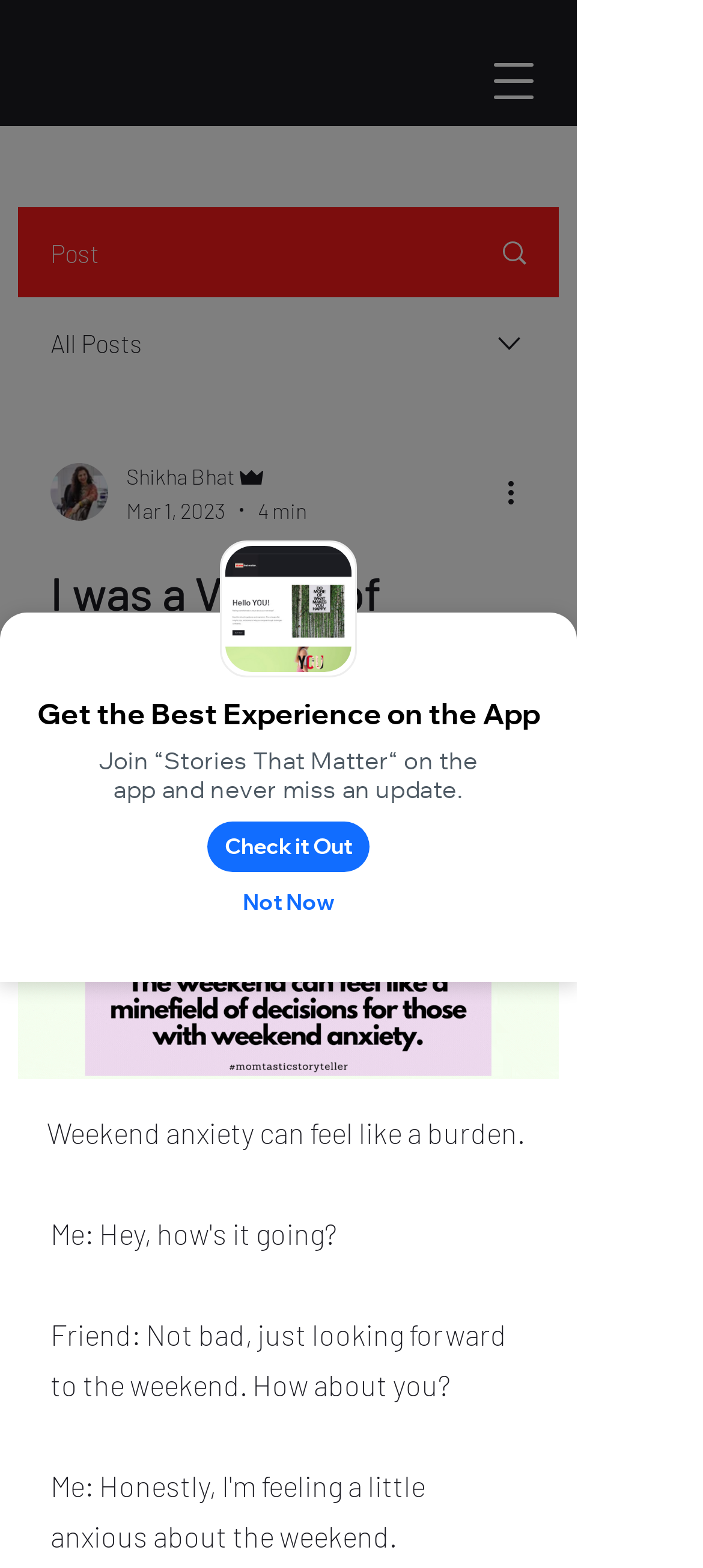Identify the main title of the webpage and generate its text content.

I was a Victim of Weekend Anxiety 🎭